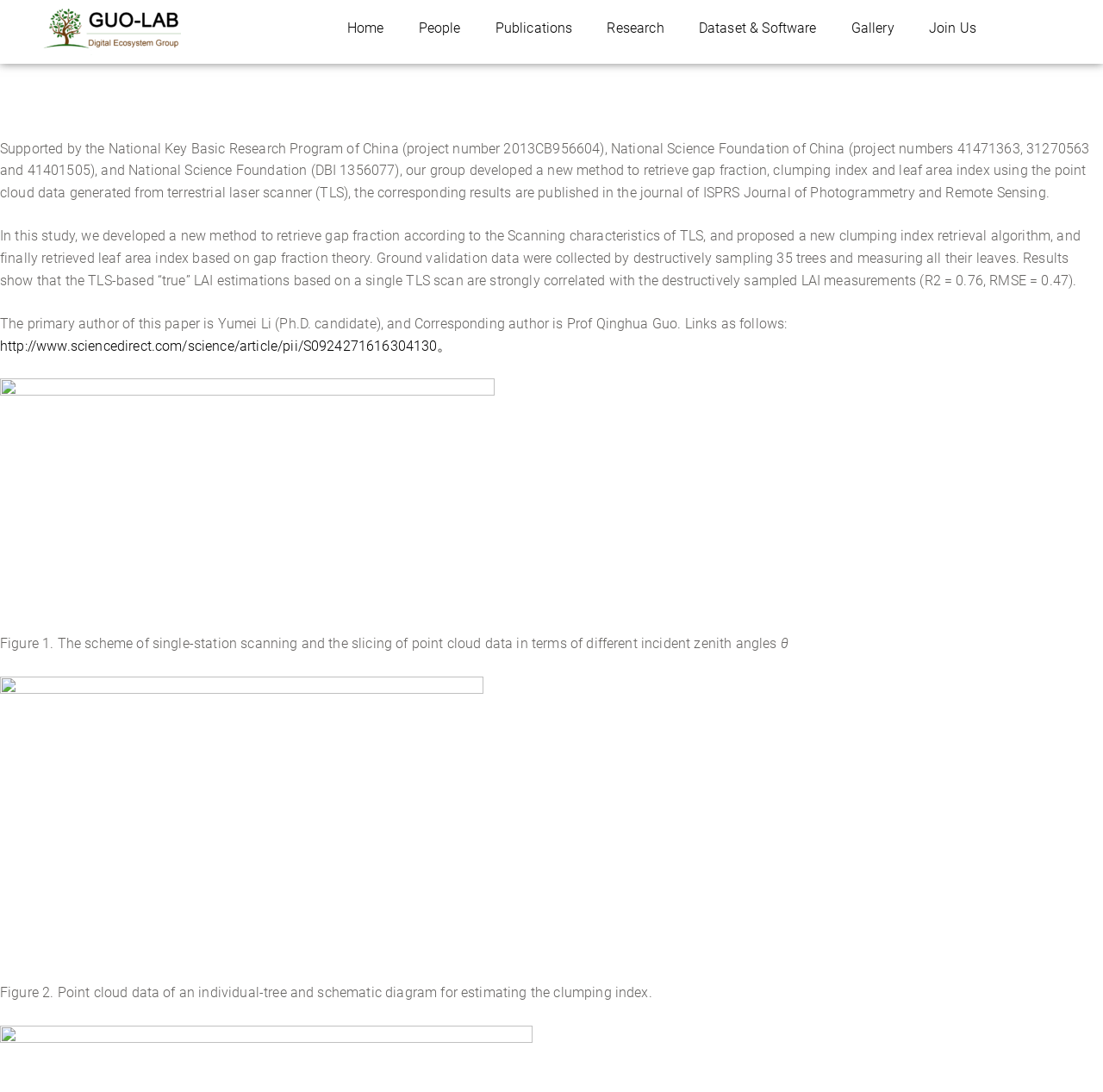Provide the bounding box coordinates for the UI element that is described as: "Home".

[0.299, 0.008, 0.364, 0.044]